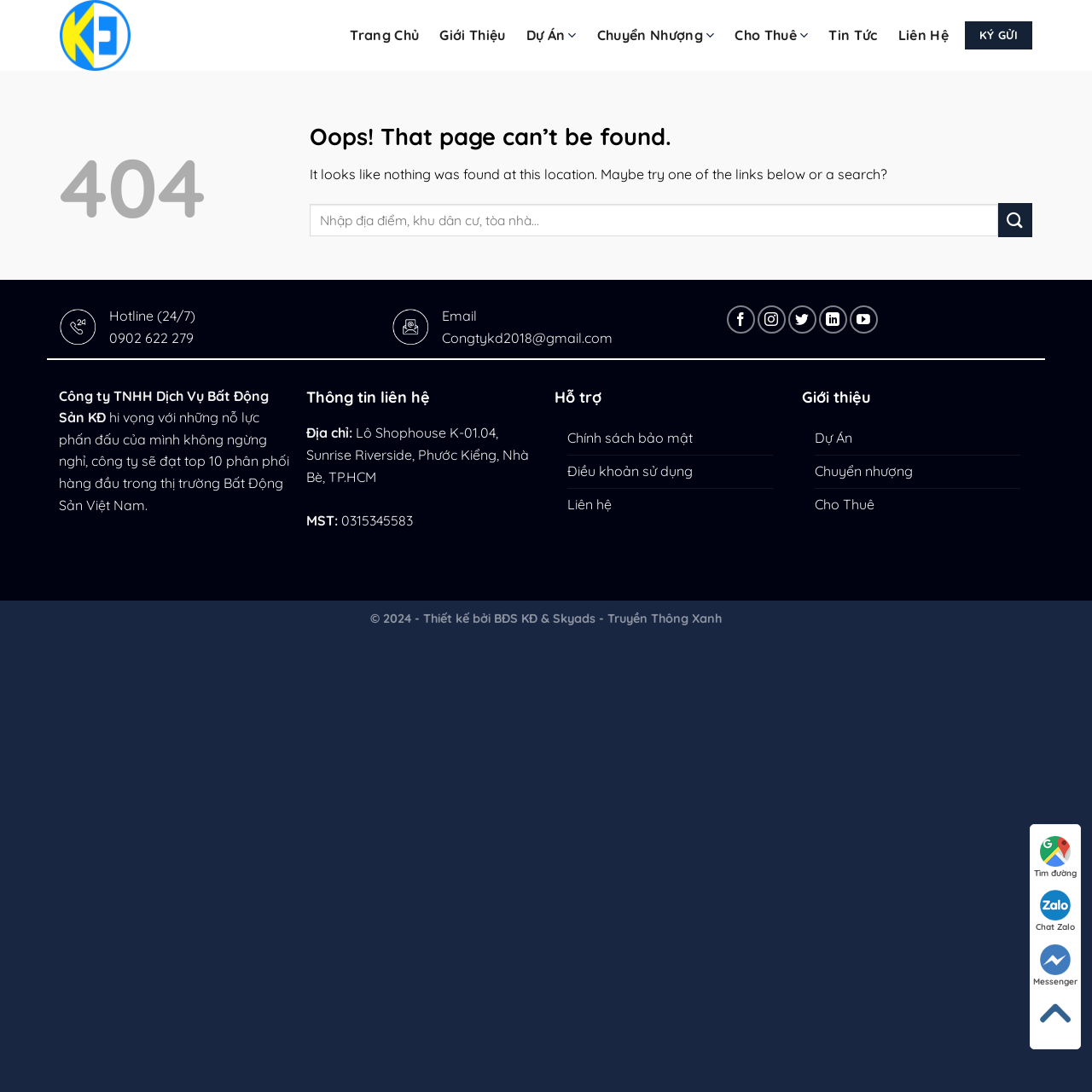Locate the bounding box of the UI element described by: "aria-label="Submit"" in the given webpage screenshot.

[0.914, 0.186, 0.945, 0.217]